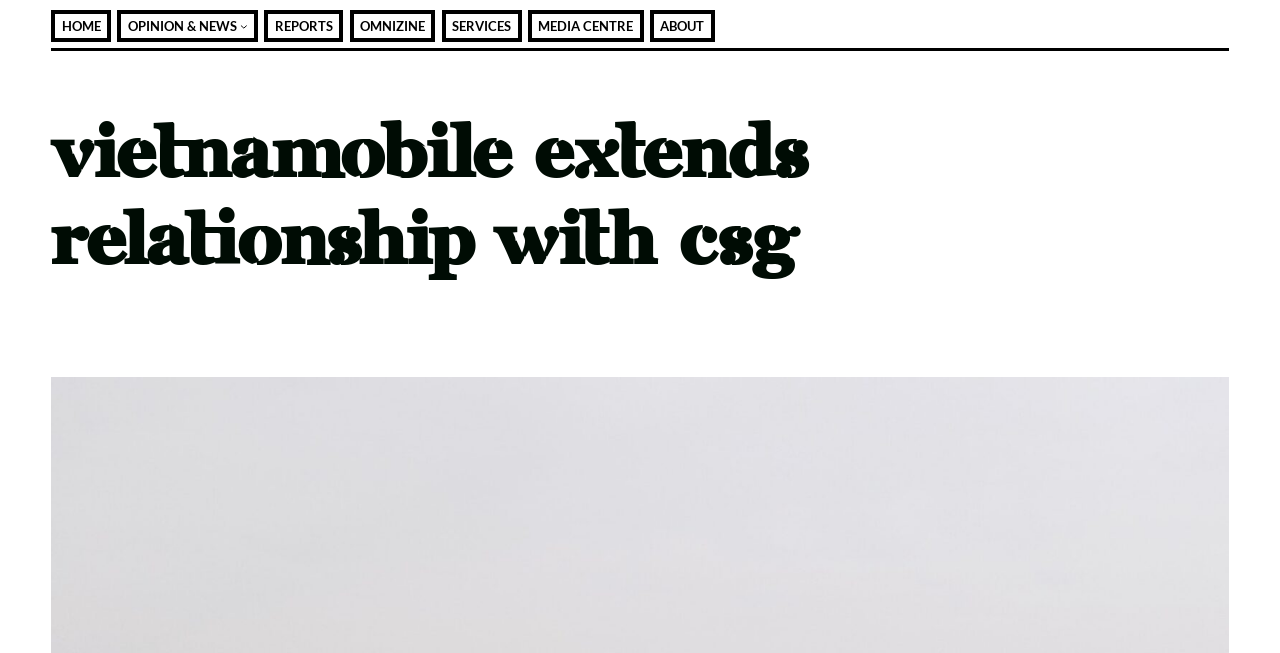Extract the main headline from the webpage and generate its text.

Vietnamobile extends relationship with CSG